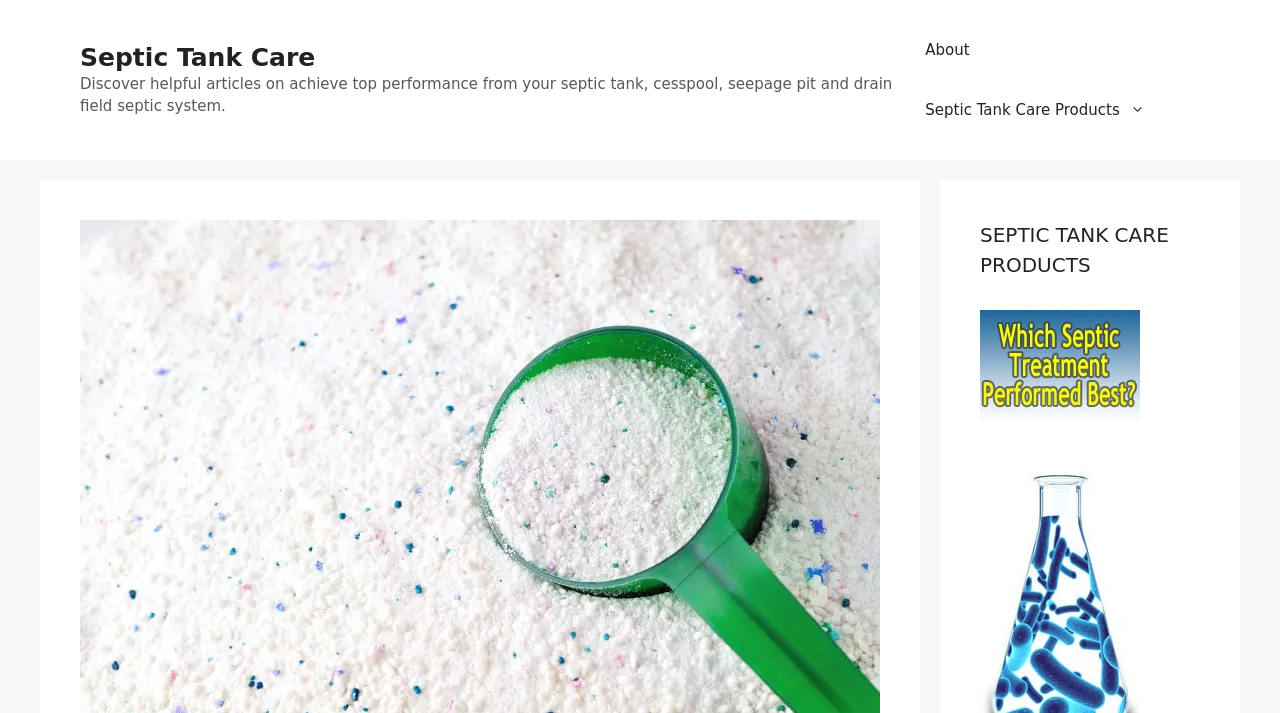Find and provide the bounding box coordinates for the UI element described with: "Septic Tank Care".

[0.062, 0.06, 0.246, 0.1]